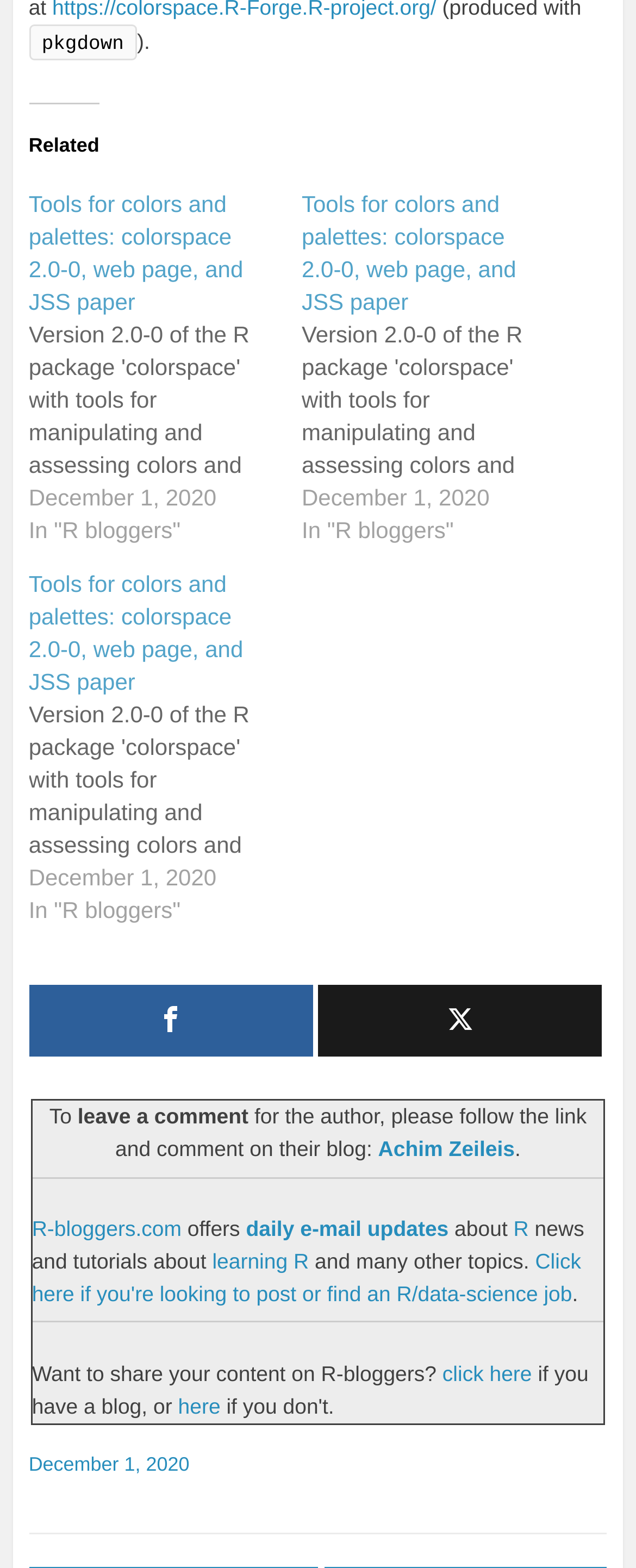What is the name of the R package mentioned?
Please look at the screenshot and answer in one word or a short phrase.

colorspace